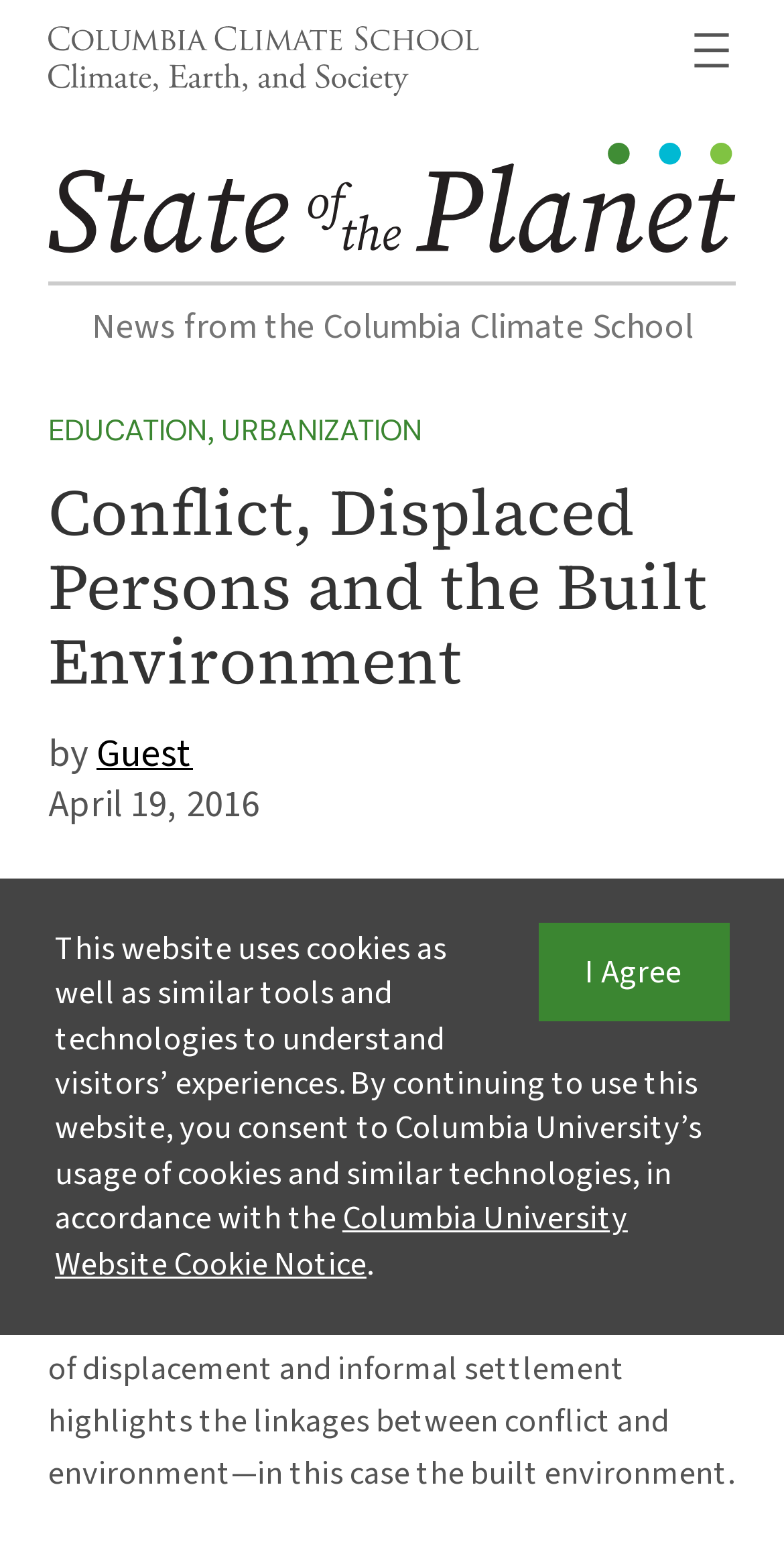Review the image closely and give a comprehensive answer to the question: What is the country where internal displacement is mentioned?

The question asks for the country where internal displacement is mentioned. By reading the text content of the webpage, we can find the sentence 'Over the past 50-plus years Colombia has been embroiled in conflict, creating the world’s second largest internal displacement...' which indicates that the country is Colombia.